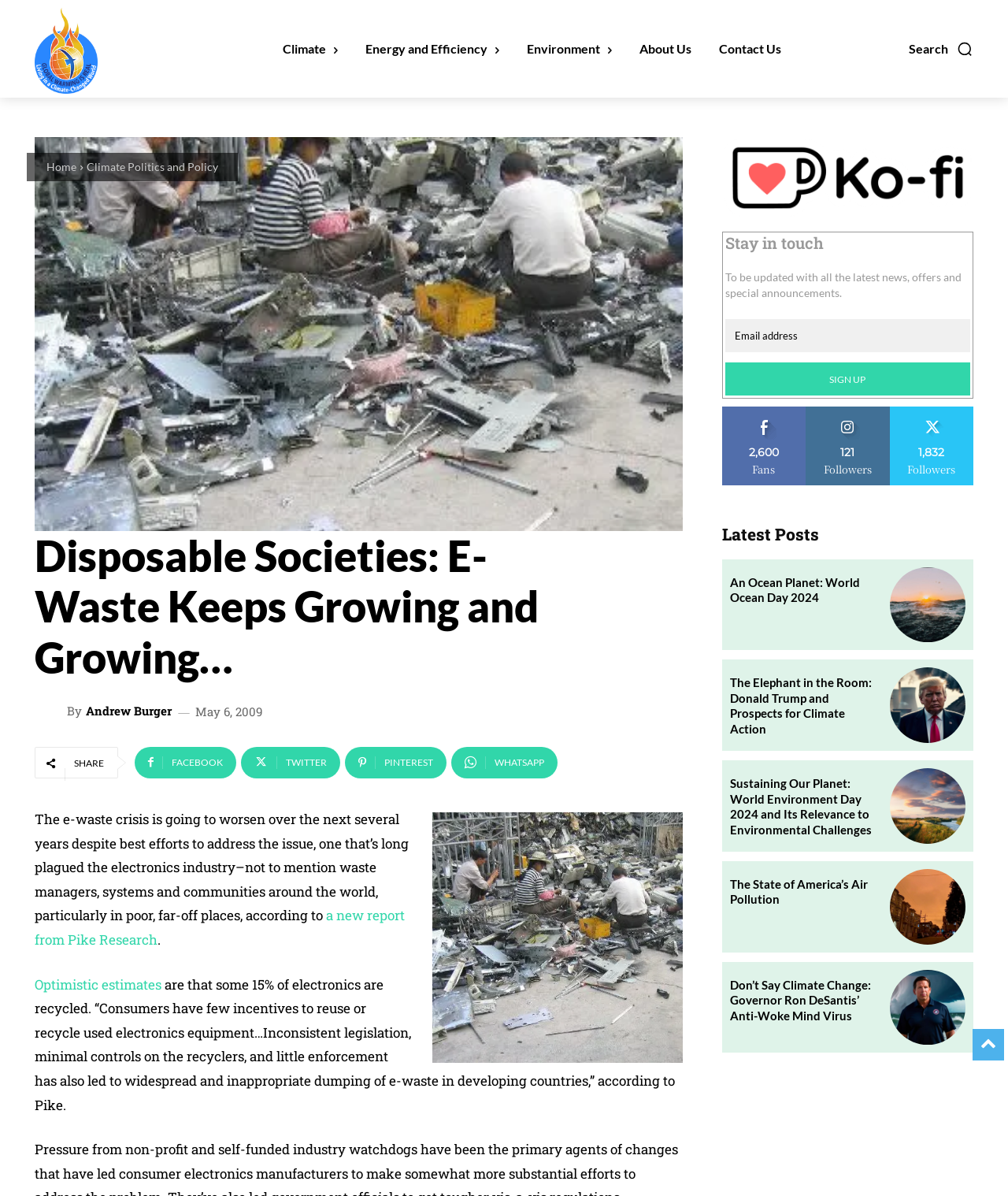Find the bounding box coordinates of the area that needs to be clicked in order to achieve the following instruction: "Read the latest post about An Ocean Planet". The coordinates should be specified as four float numbers between 0 and 1, i.e., [left, top, right, bottom].

[0.883, 0.474, 0.958, 0.537]